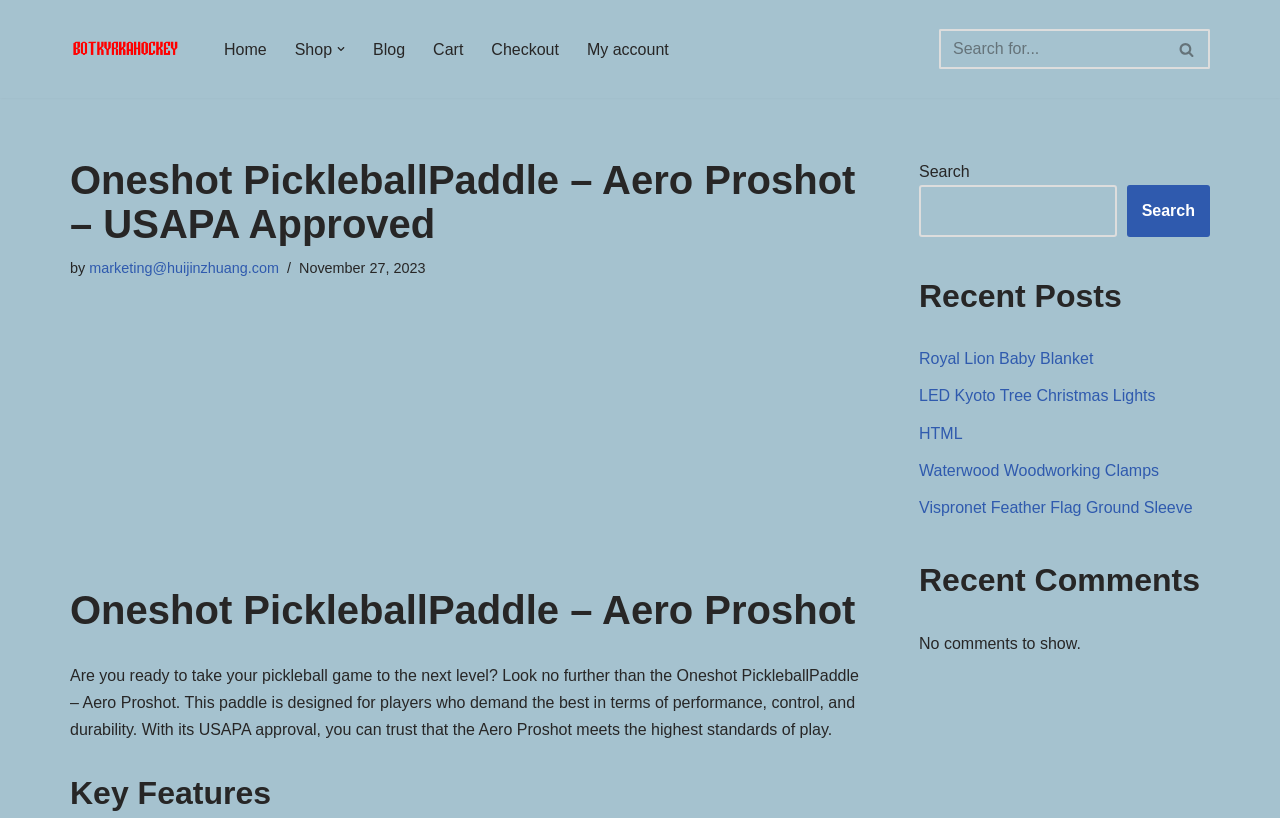Identify and provide the bounding box coordinates of the UI element described: "Royal Lion Baby Blanket". The coordinates should be formatted as [left, top, right, bottom], with each number being a float between 0 and 1.

[0.718, 0.428, 0.854, 0.449]